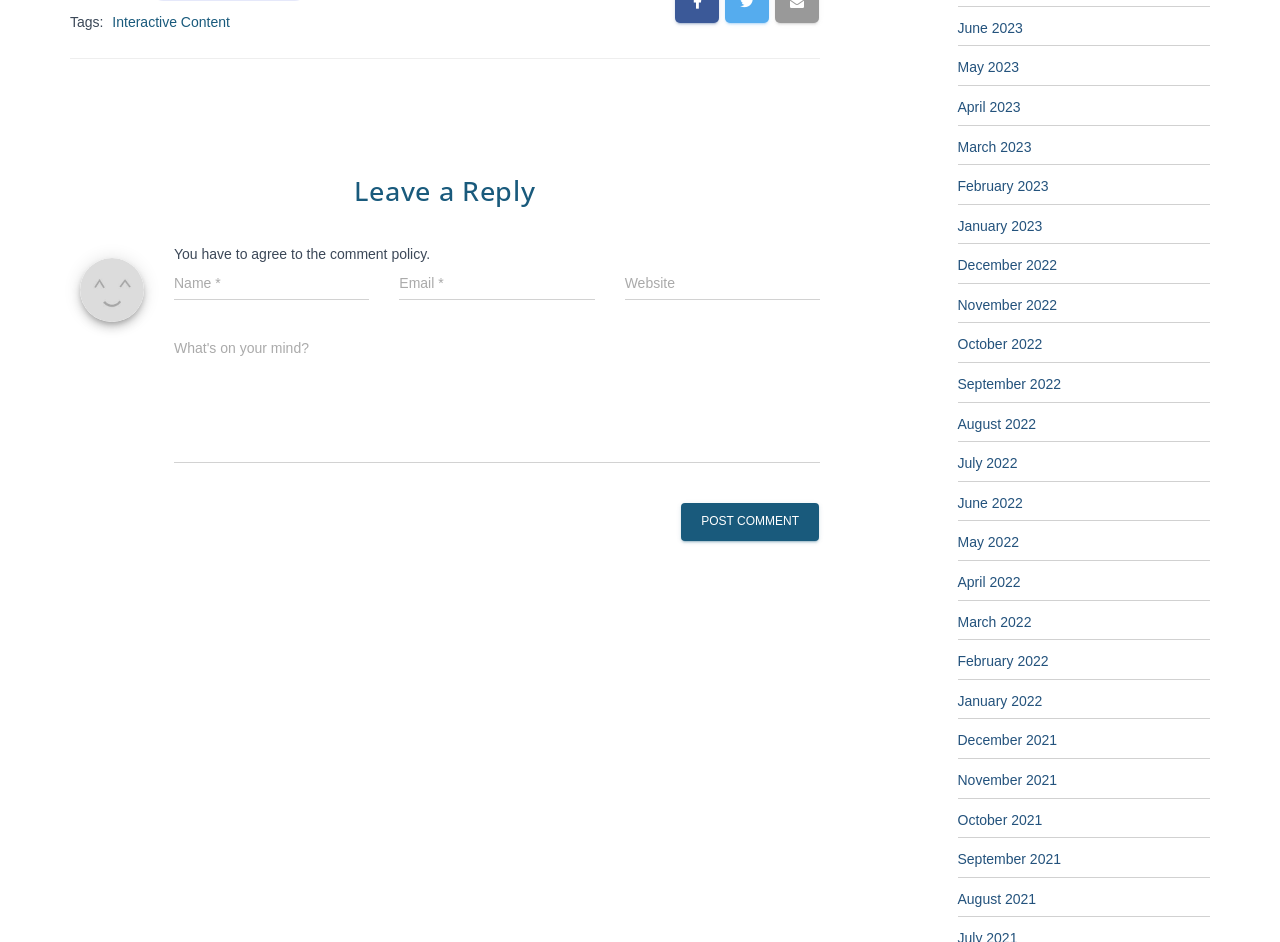Please identify the bounding box coordinates of where to click in order to follow the instruction: "Click on the 'June 2023' link".

[0.748, 0.021, 0.799, 0.038]